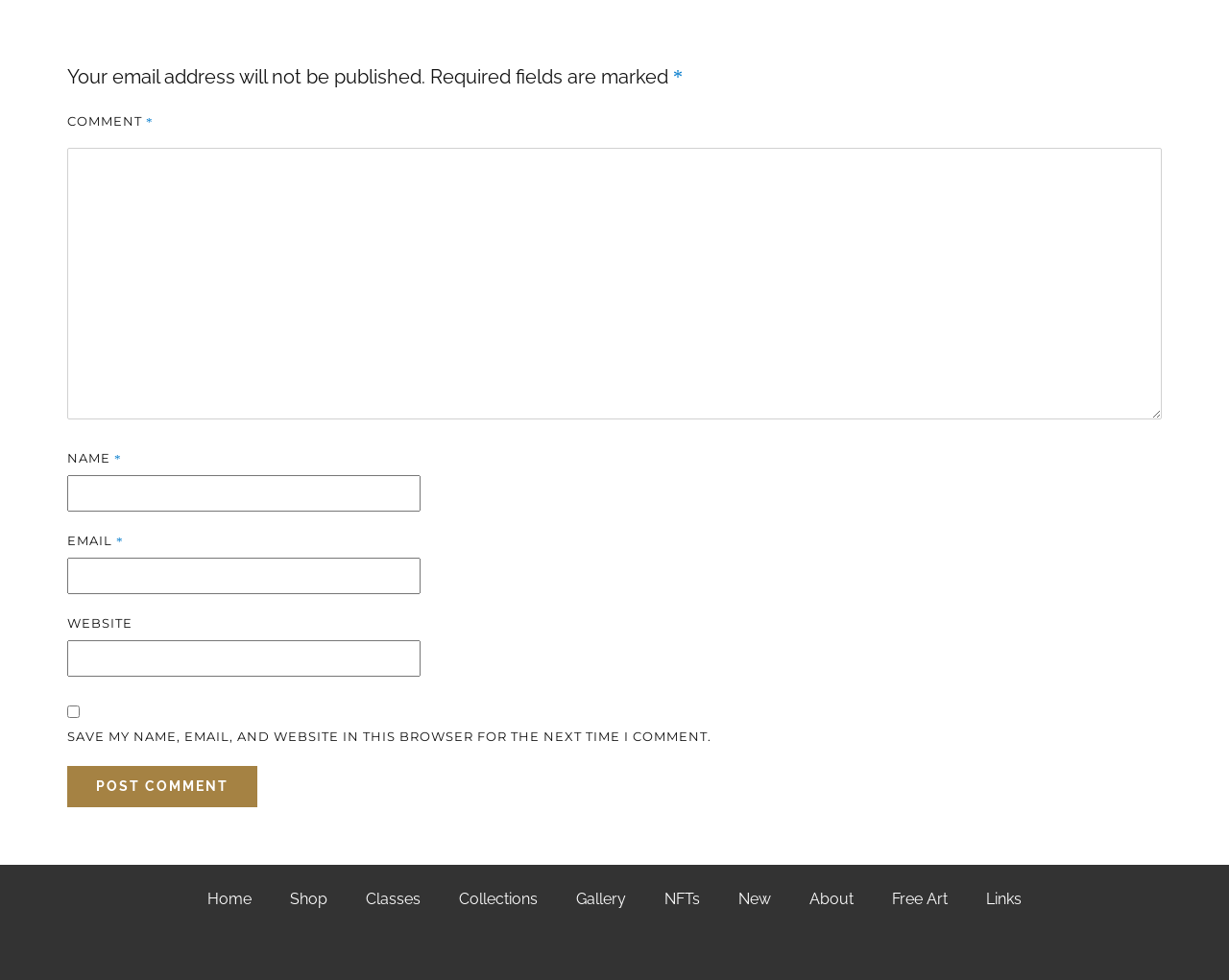Determine the bounding box coordinates for the clickable element to execute this instruction: "Input your email". Provide the coordinates as four float numbers between 0 and 1, i.e., [left, top, right, bottom].

[0.055, 0.569, 0.342, 0.607]